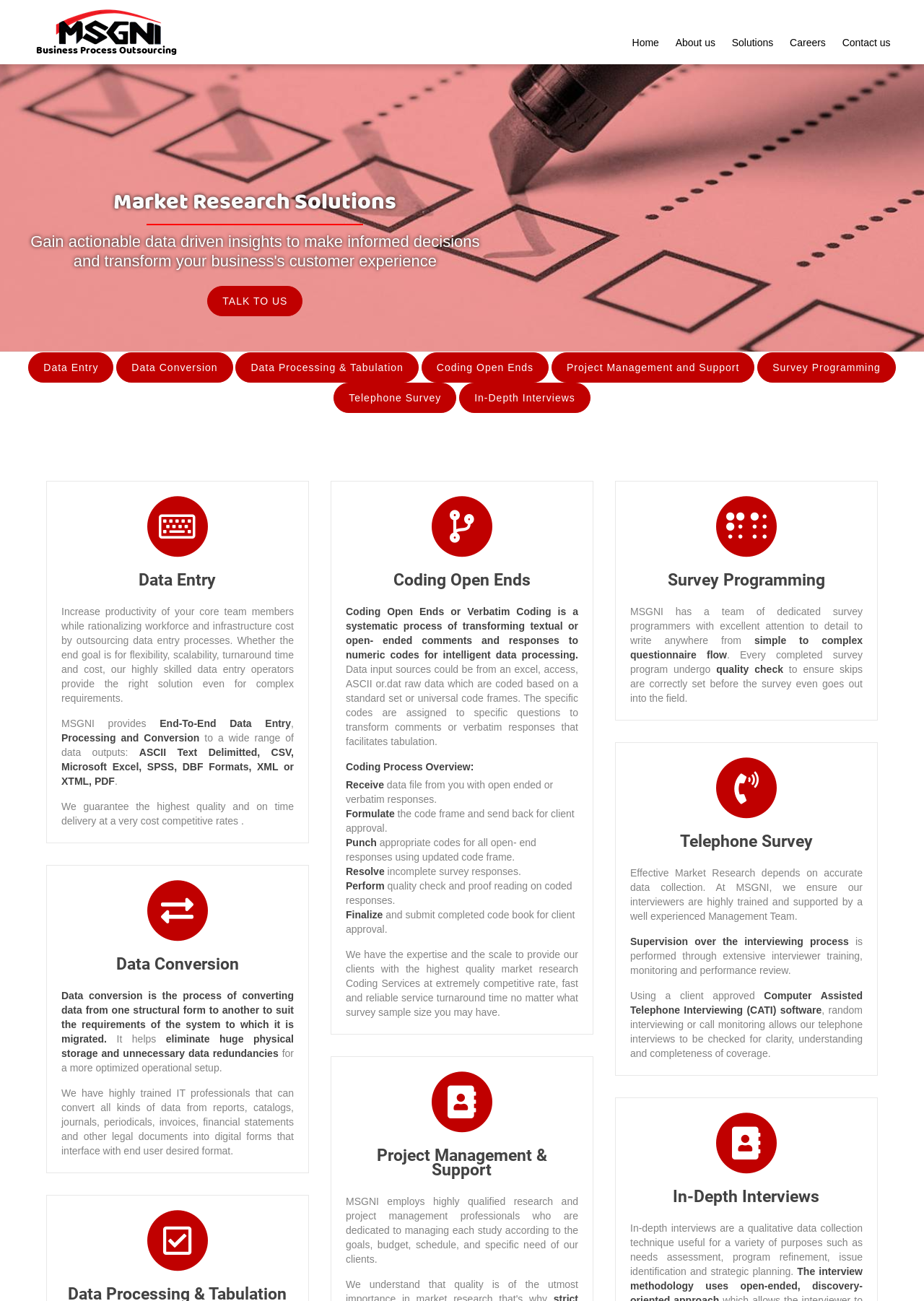Locate the bounding box coordinates of the element I should click to achieve the following instruction: "Click on the 'Survey Programming' link".

[0.682, 0.441, 0.934, 0.452]